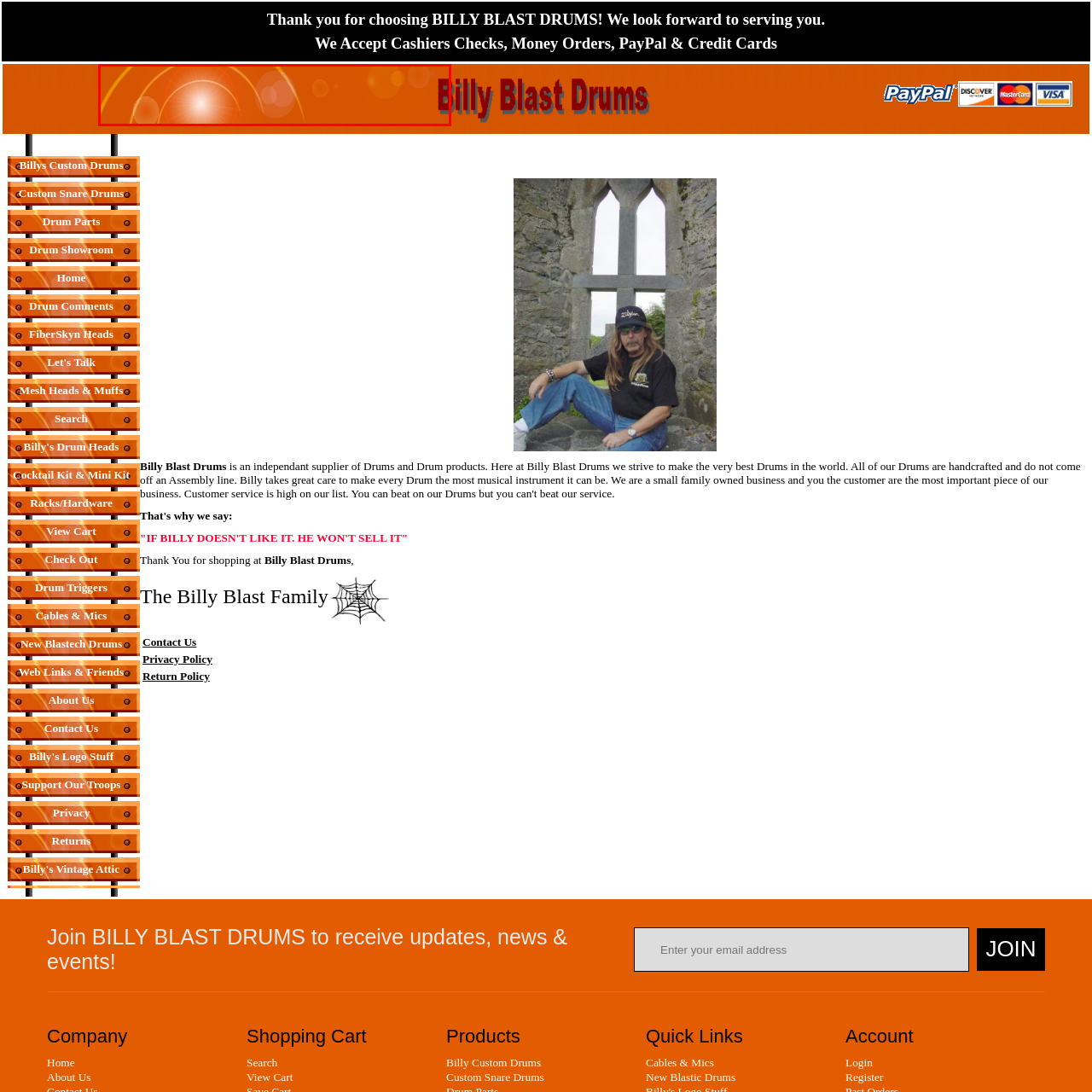Focus on the section marked by the red bounding box and reply with a single word or phrase: What type of products does Billy Blast Drums supply?

drums and drum products